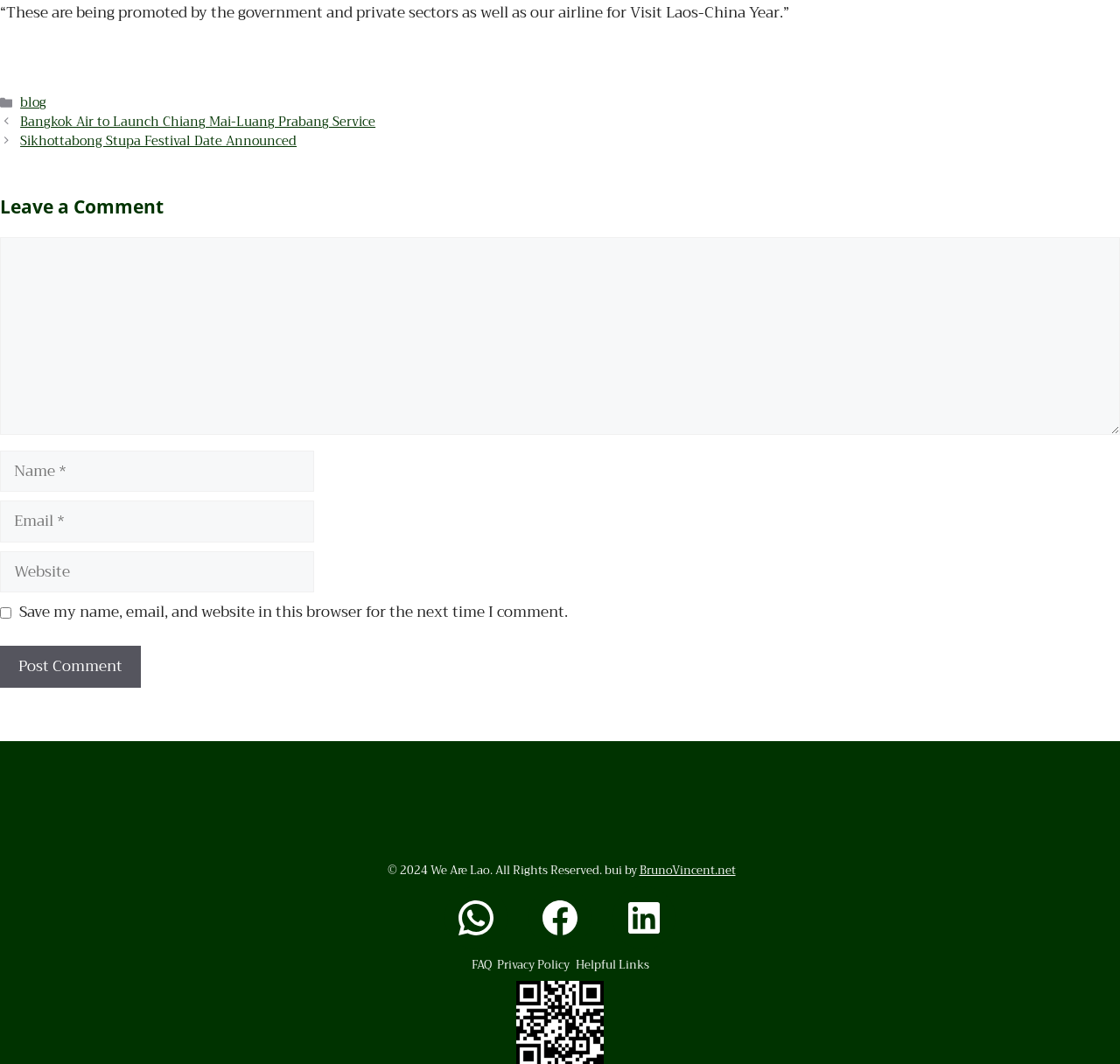Determine the bounding box coordinates for the UI element with the following description: "LinkedIn". The coordinates should be four float numbers between 0 and 1, represented as [left, top, right, bottom].

[0.547, 0.833, 0.603, 0.892]